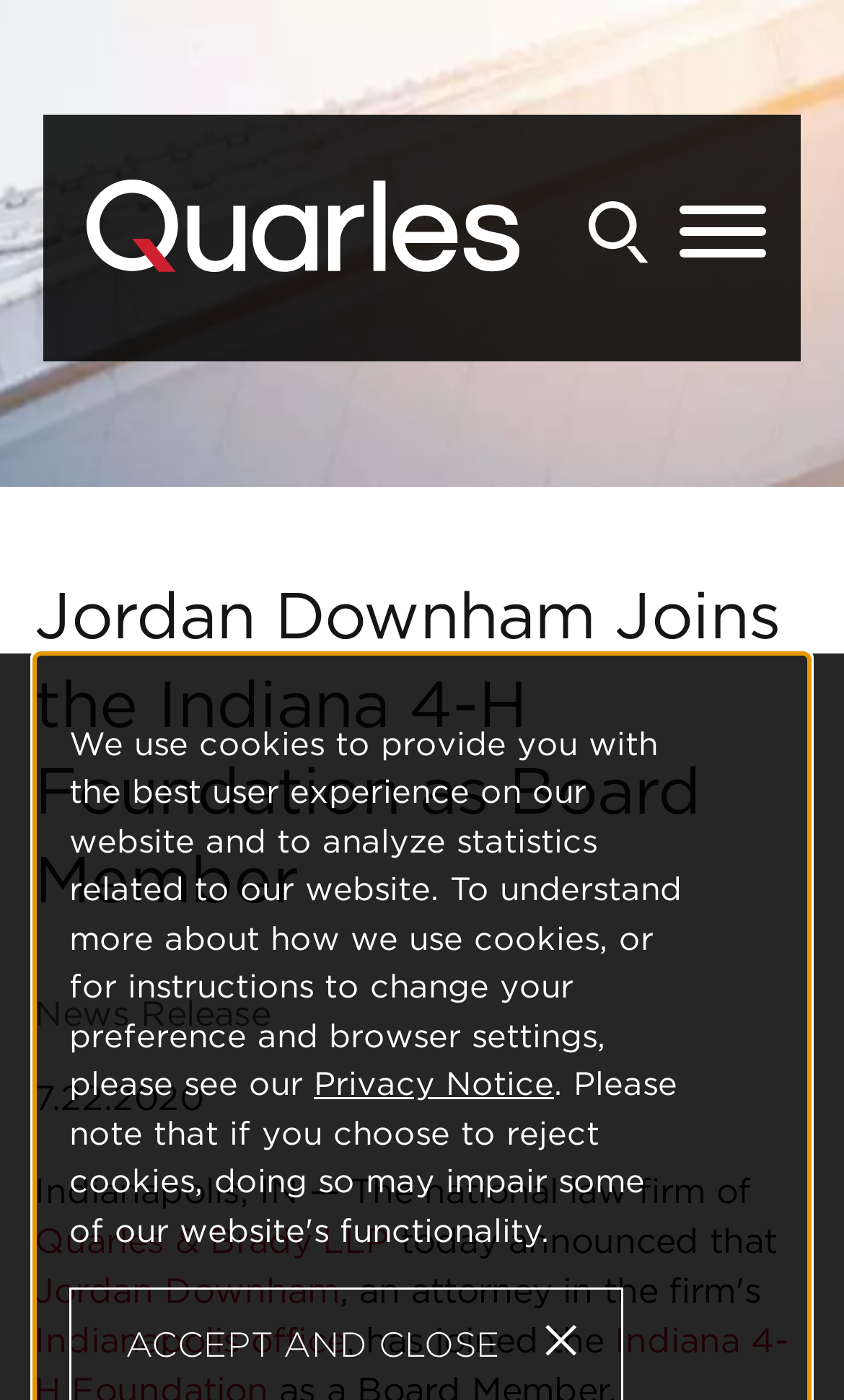Using the webpage screenshot, locate the HTML element that fits the following description and provide its bounding box: "Menu".

[0.795, 0.144, 0.918, 0.19]